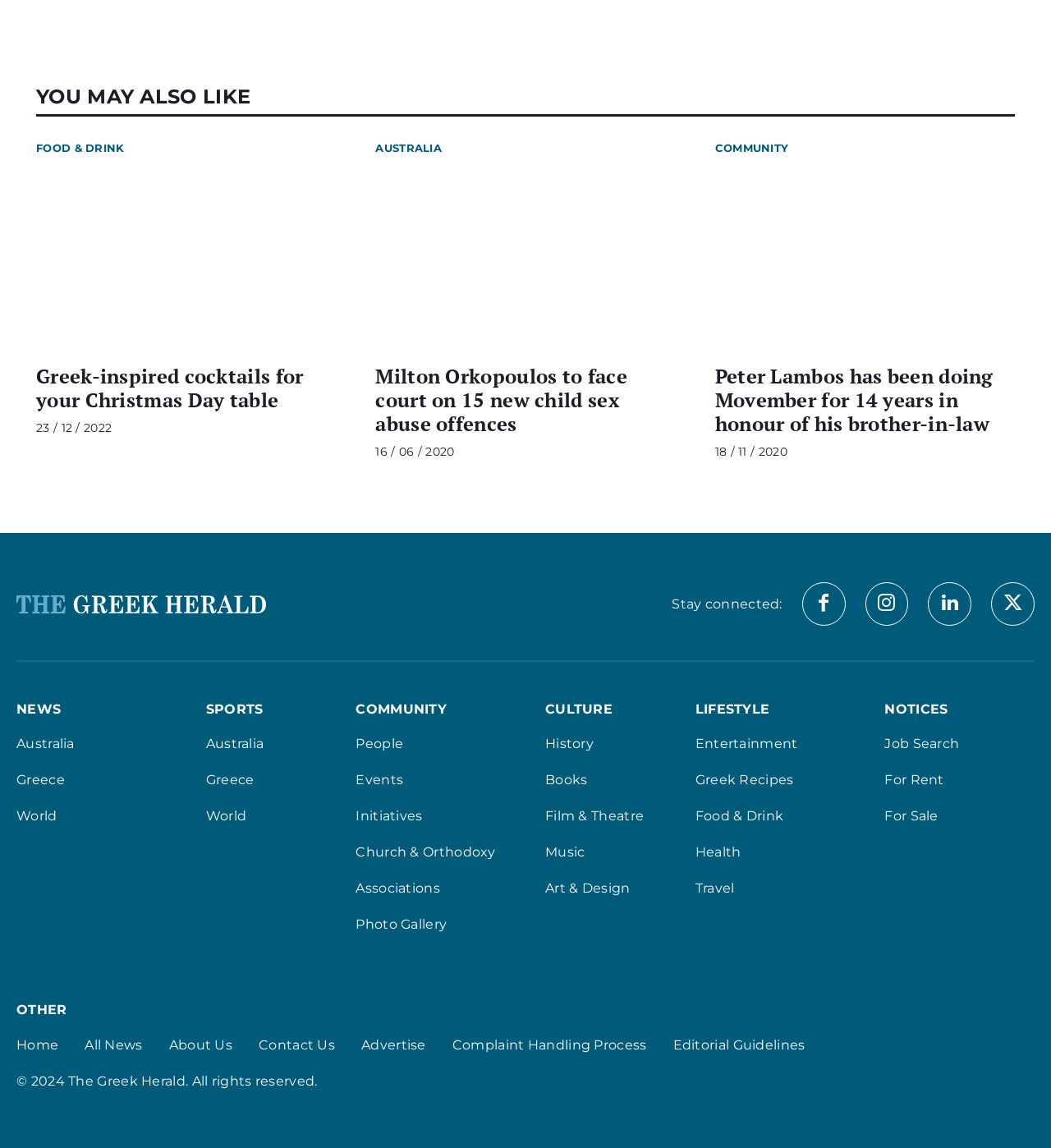Find and indicate the bounding box coordinates of the region you should select to follow the given instruction: "Check the 'COMMUNITY' page".

[0.68, 0.122, 0.75, 0.136]